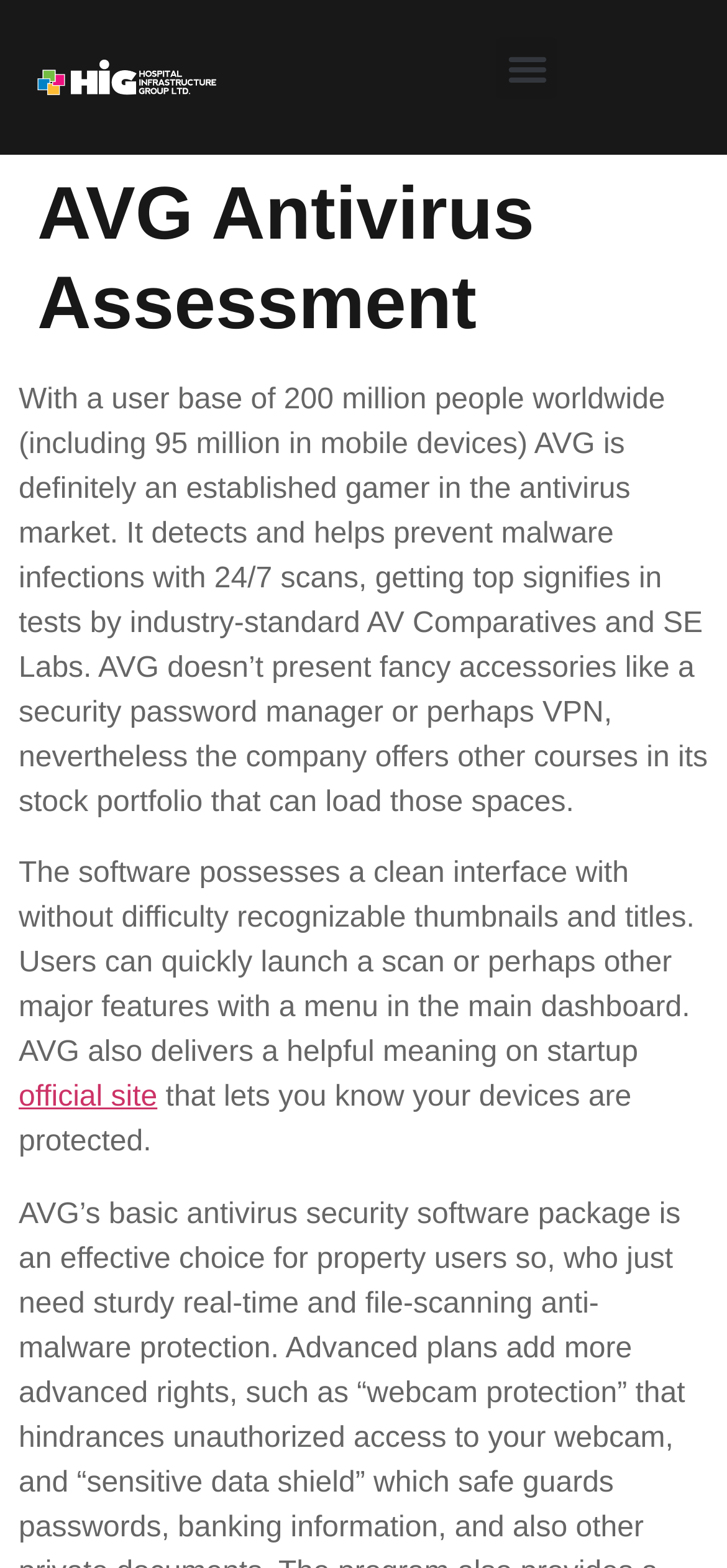Identify and provide the main heading of the webpage.

AVG Antivirus Assessment